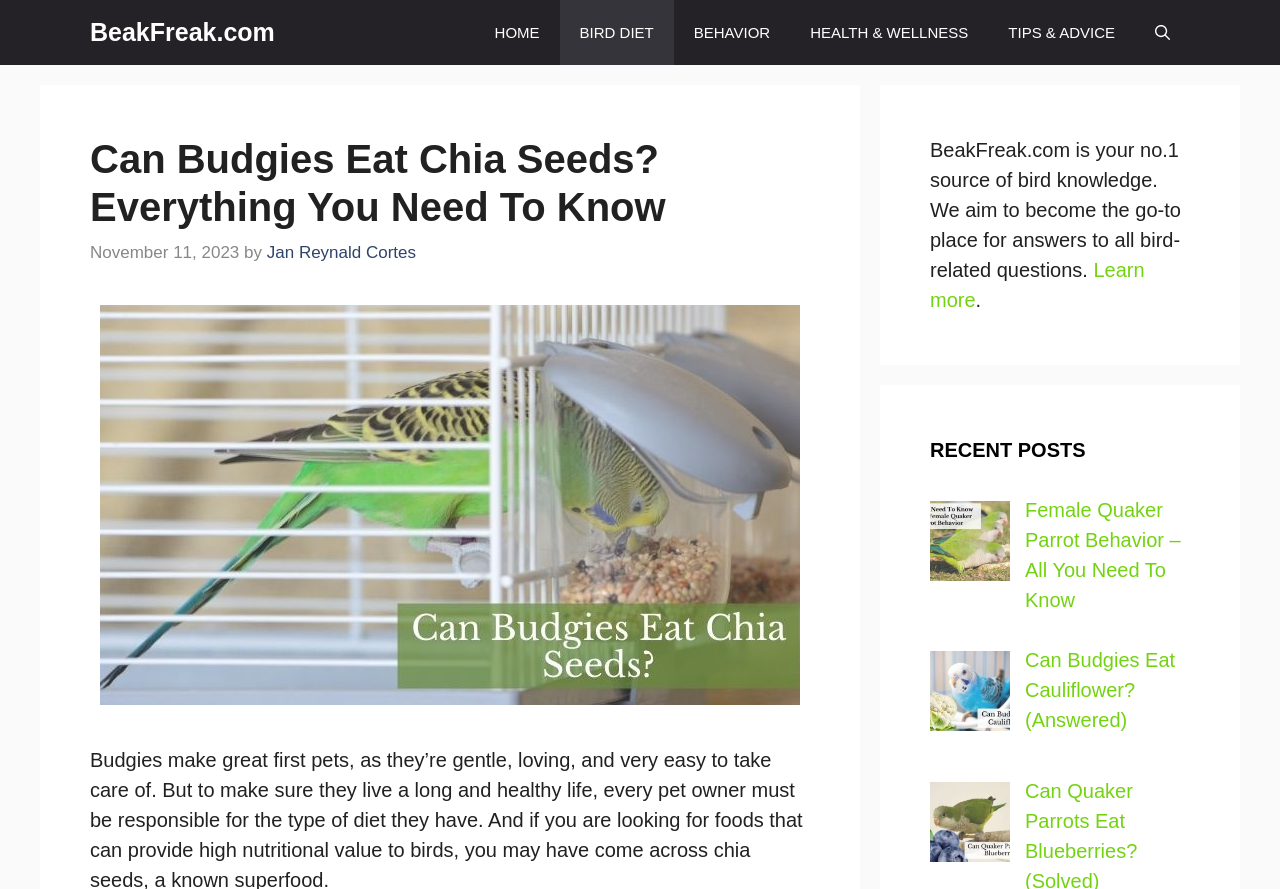Determine the bounding box coordinates for the region that must be clicked to execute the following instruction: "search for something".

[0.887, 0.0, 0.93, 0.073]